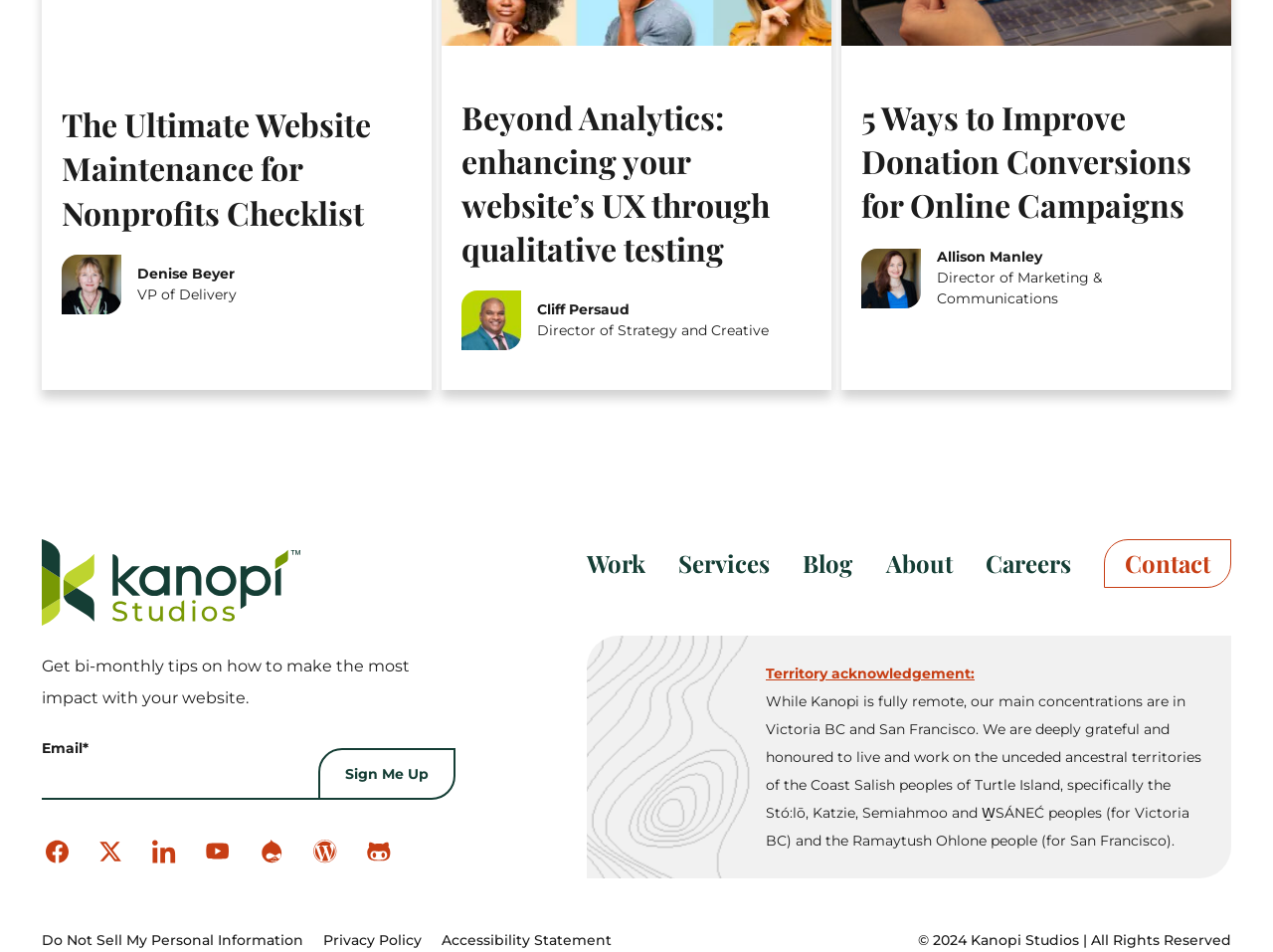Provide the bounding box coordinates in the format (top-left x, top-left y, bottom-right x, bottom-right y). All values are floating point numbers between 0 and 1. Determine the bounding box coordinate of the UI element described as: value="Sign Me Up"

[0.25, 0.785, 0.358, 0.84]